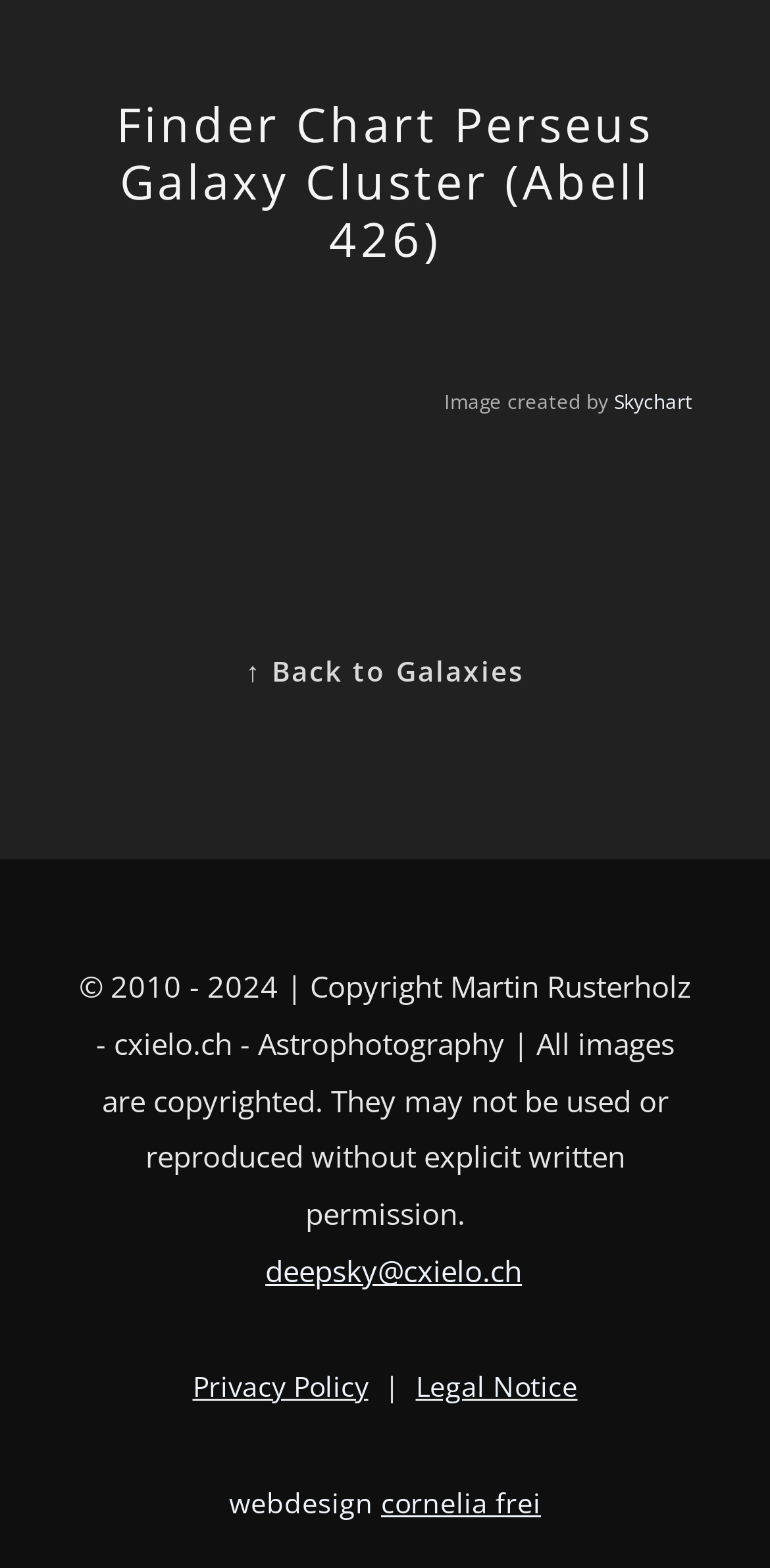Answer the question briefly using a single word or phrase: 
What is the email address for deepsky?

deepsky@cxielo.ch